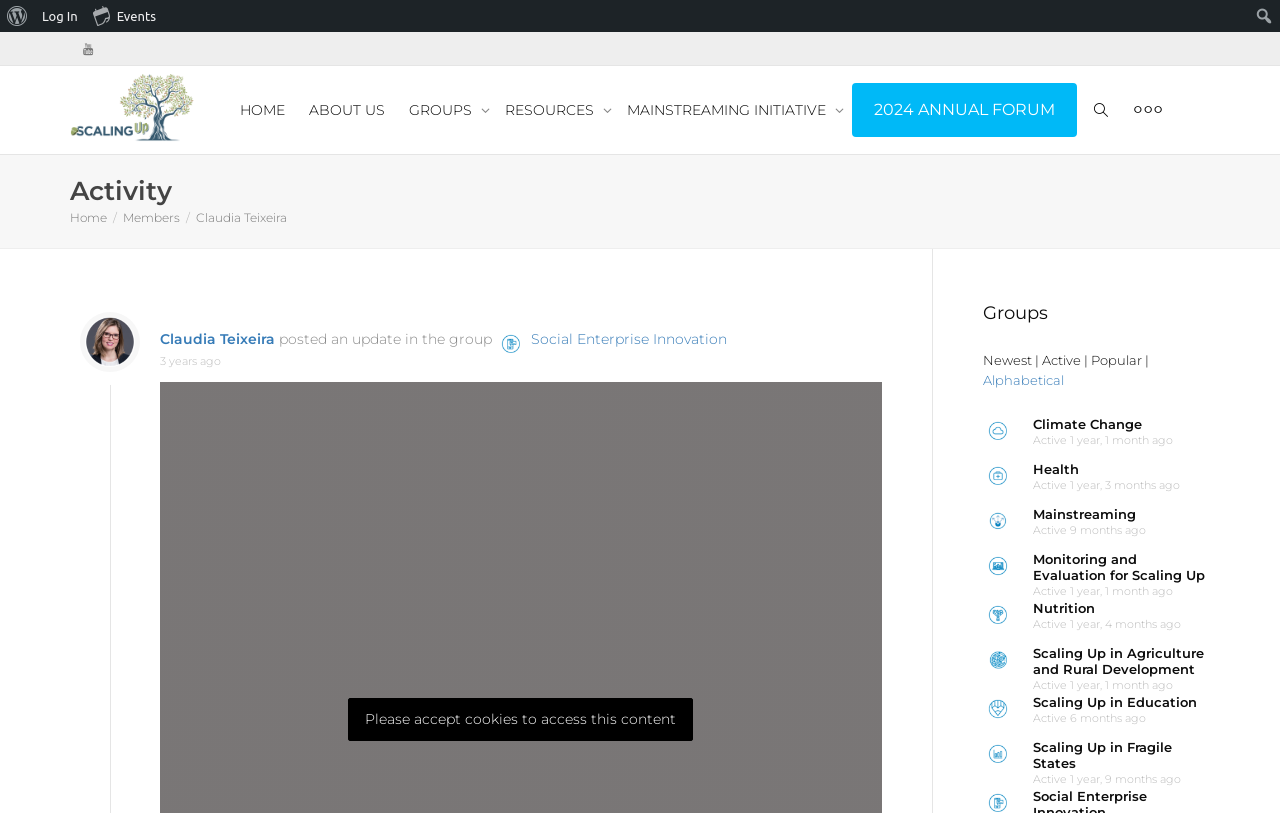Specify the bounding box coordinates of the element's area that should be clicked to execute the given instruction: "View the profile of Claudia Teixeira". The coordinates should be four float numbers between 0 and 1, i.e., [left, top, right, bottom].

[0.153, 0.258, 0.224, 0.277]